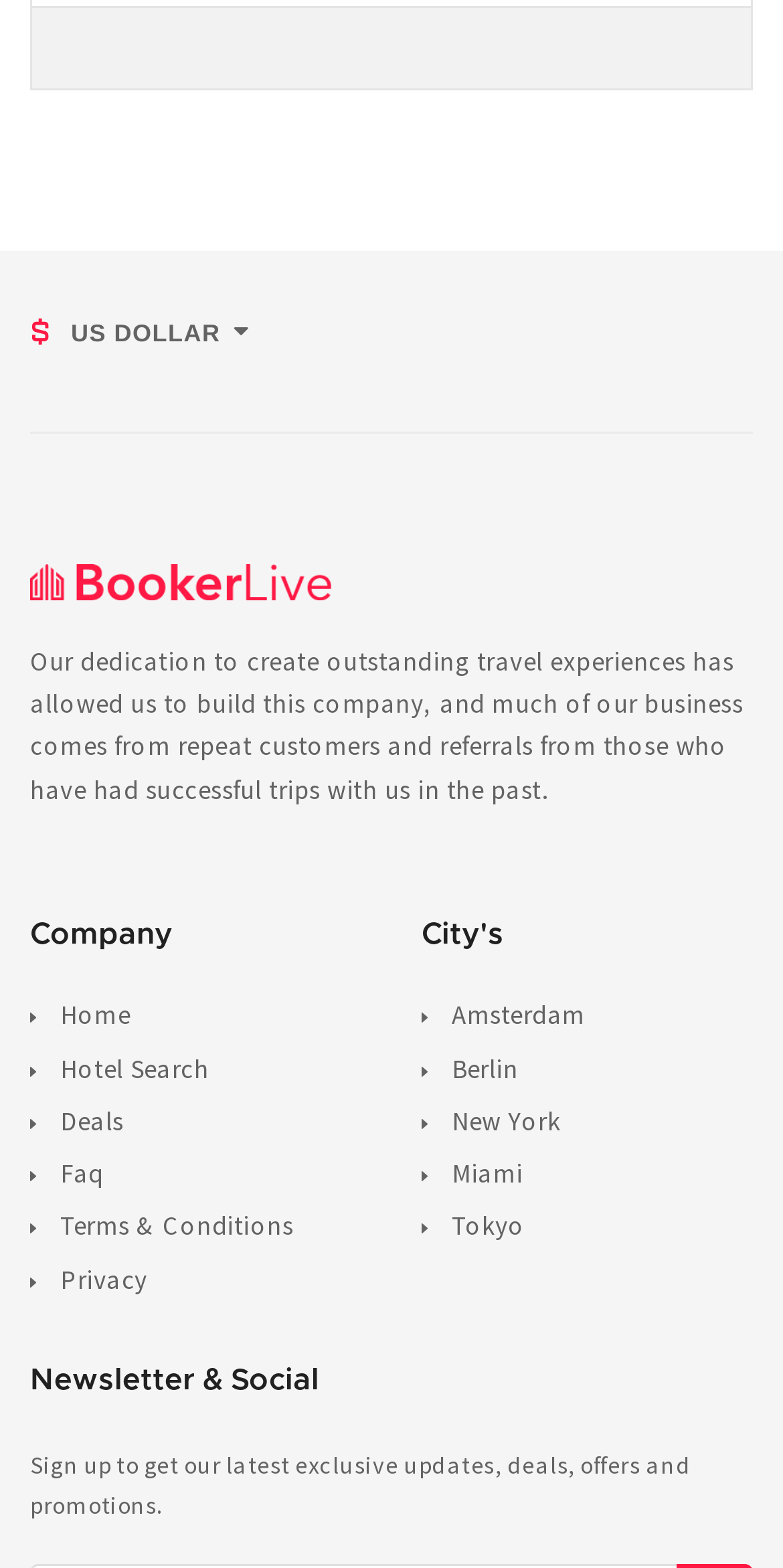What is the company's focus? Examine the screenshot and reply using just one word or a brief phrase.

Travel experiences